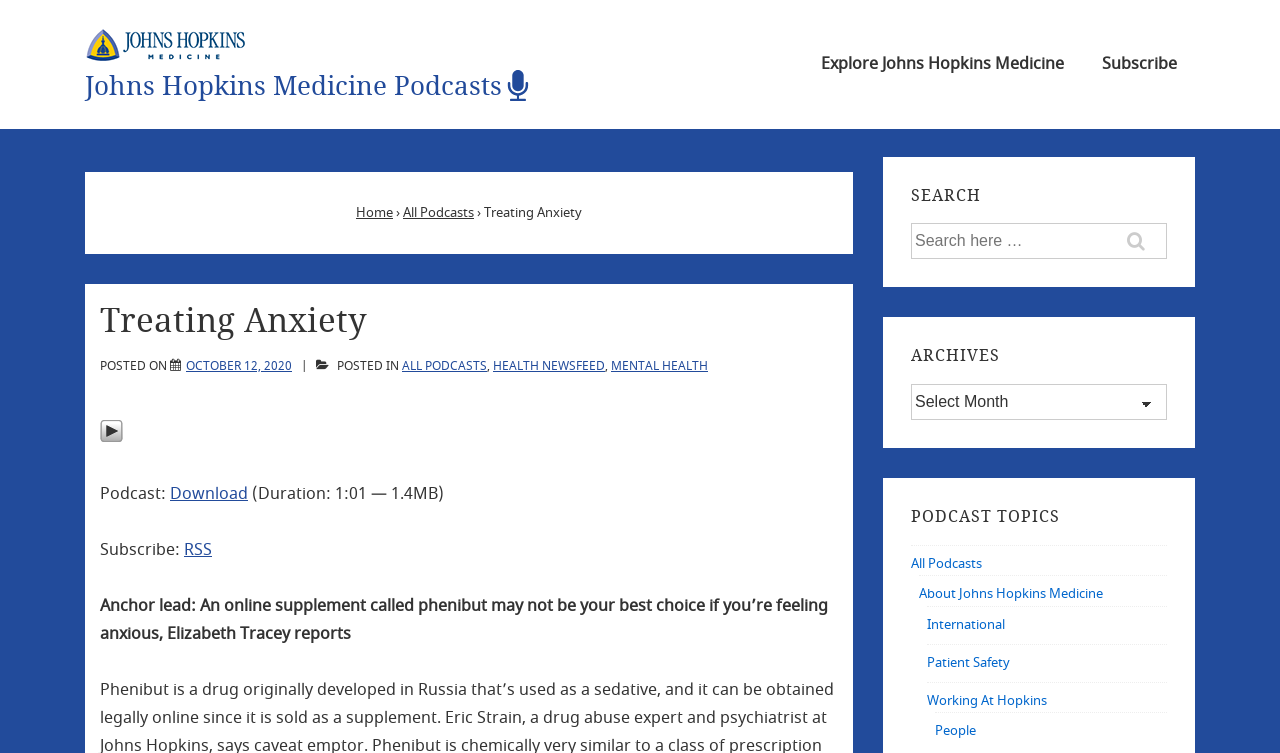Give a one-word or phrase response to the following question: What is the search function for?

Search for: